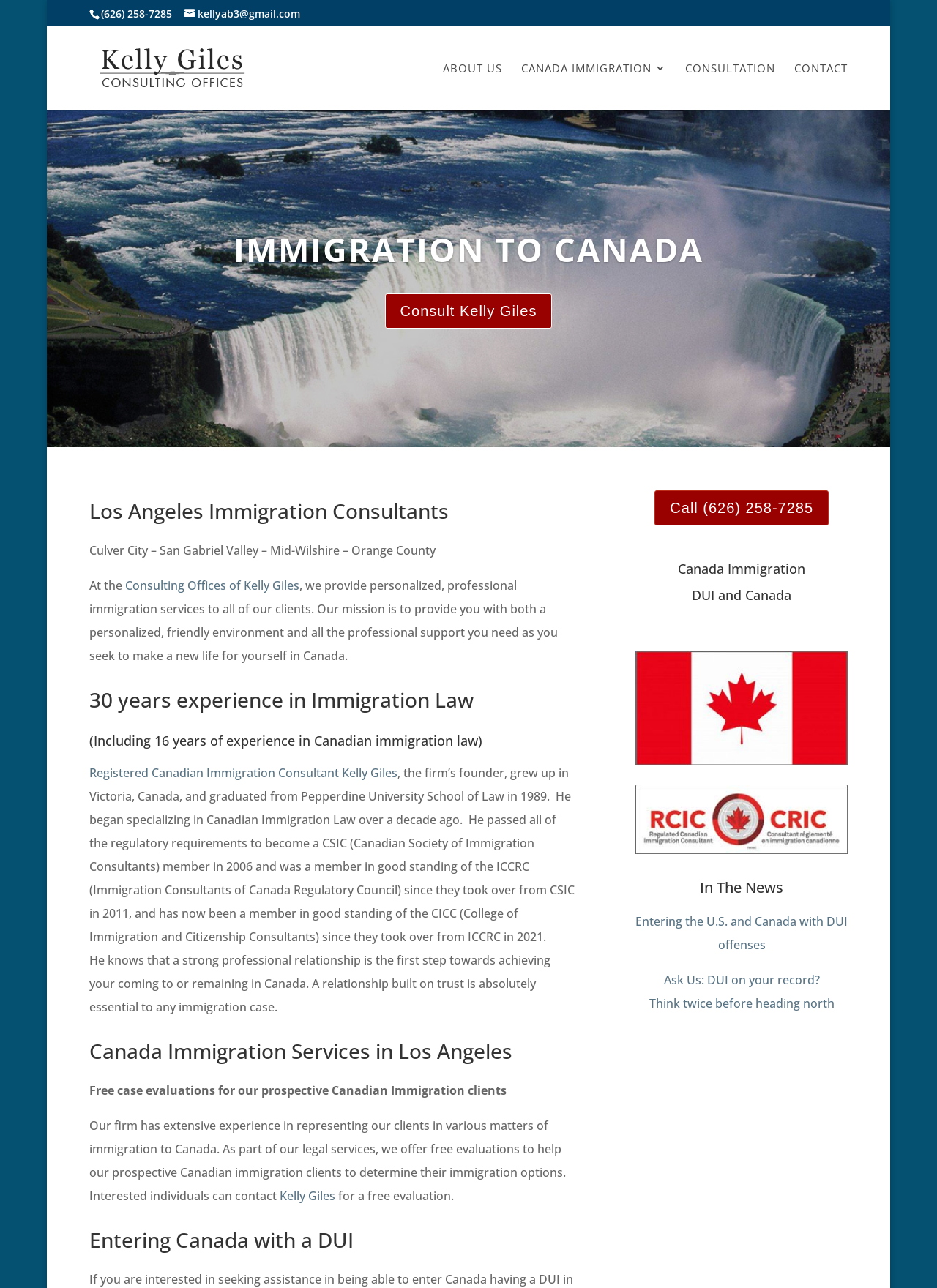Determine the bounding box coordinates of the clickable region to follow the instruction: "Contact Kelly Giles".

[0.133, 0.448, 0.319, 0.461]